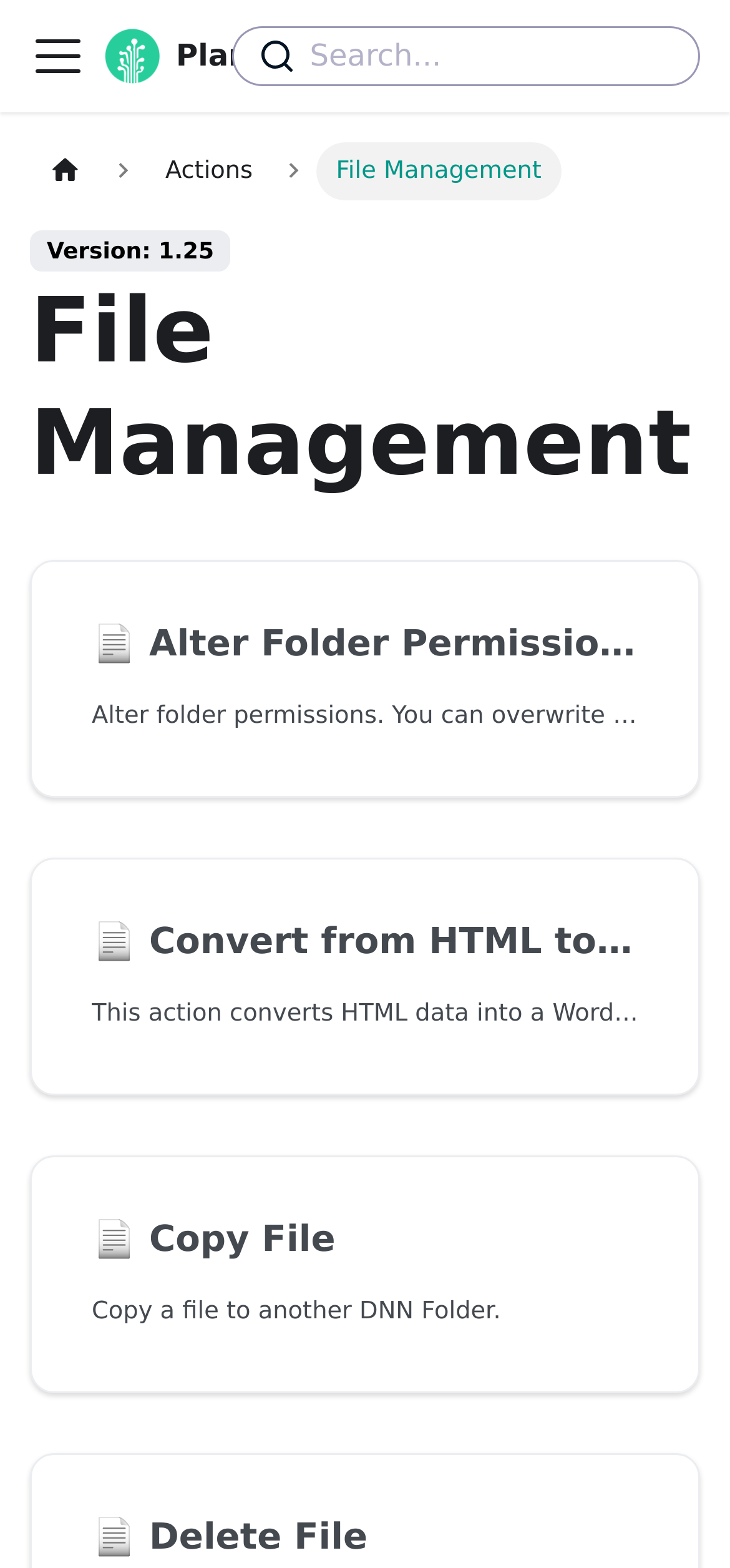Provide a short answer to the following question with just one word or phrase: What is the purpose of the 'Alter Folder Permissions' action?

Overwrite or append new permissions